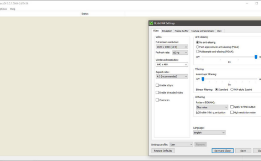Explain in detail what you see in the image.

The image depicts the graphics settings window of Project64, an emulator for the Nintendo 64 console. This interface allows users to configure essential graphical parameters to enhance their gaming experience. On the left side, various settings are listed, likely including options for resolution and rendering methods, while the right side features sliders and checkboxes for adjusting specific settings such as texture, anti-aliasing, and window size. The clean, user-friendly design reflects Project64's commitment to accessibility for both novice users and experienced gamers, ensuring optimal performance for a range of classic N64 games.